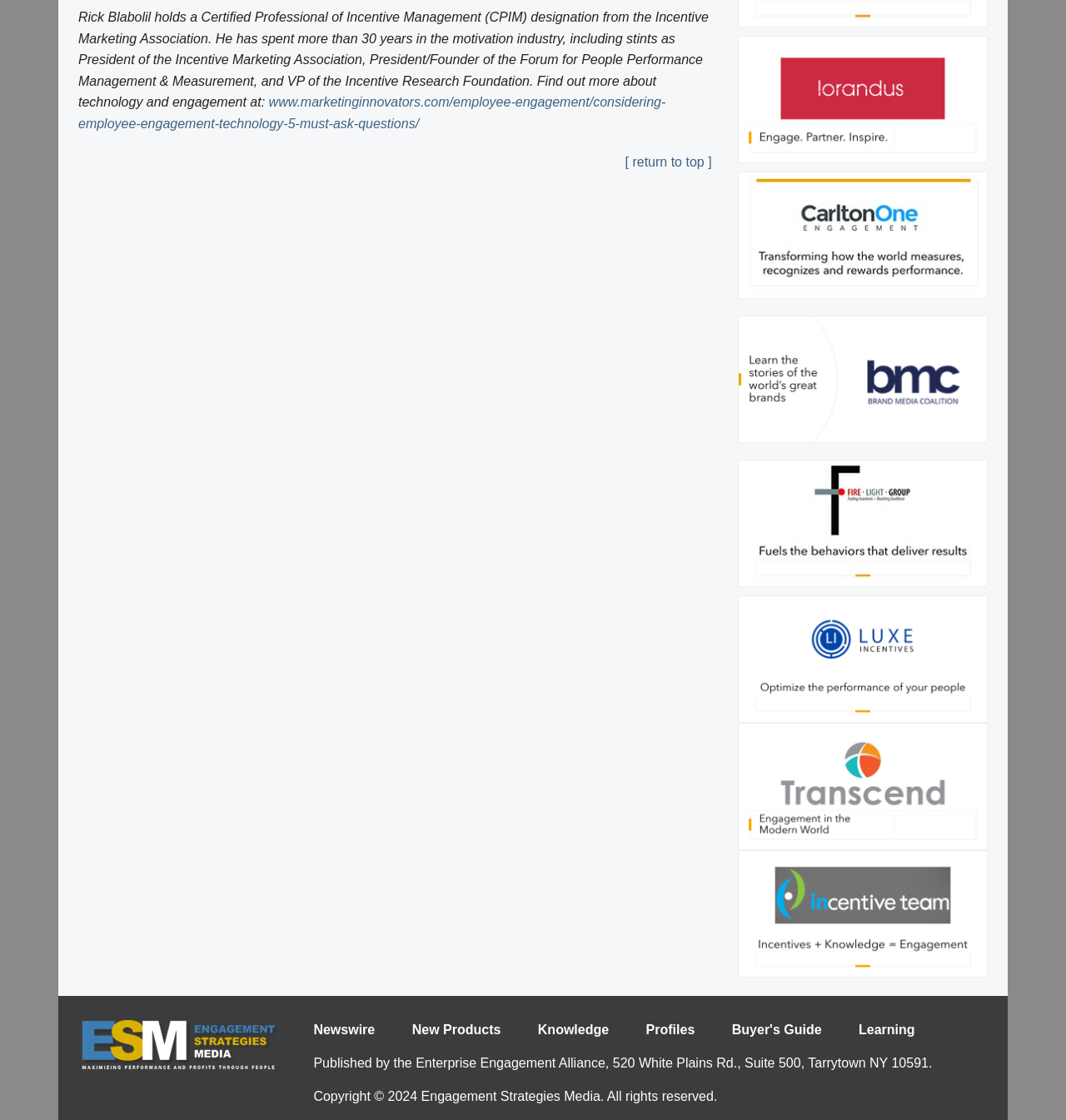Identify the bounding box coordinates of the area you need to click to perform the following instruction: "learn about Buyer's Guide".

[0.687, 0.913, 0.771, 0.926]